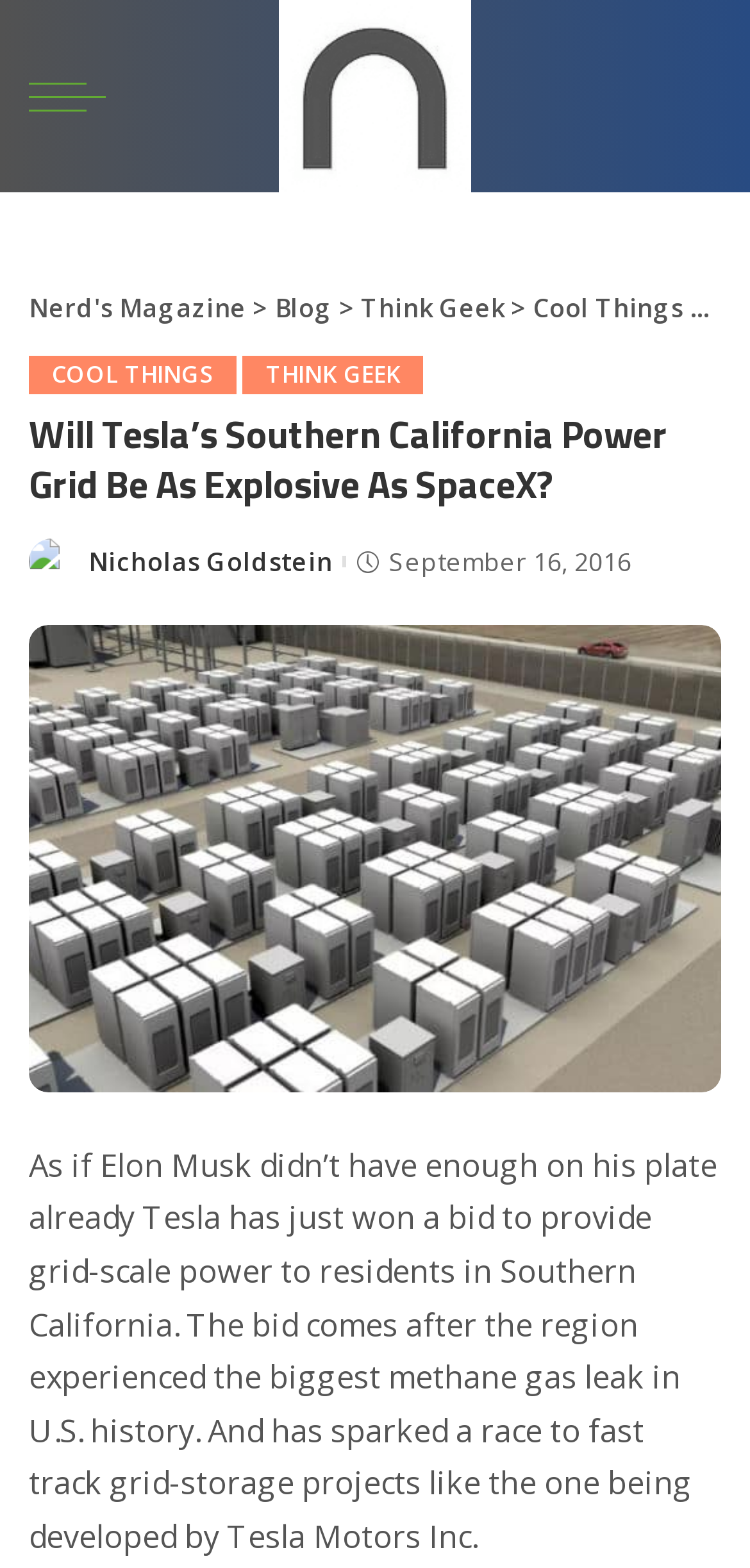Find the bounding box coordinates of the element to click in order to complete the given instruction: "View the image of Nicholas Goldstein."

[0.038, 0.344, 0.1, 0.373]